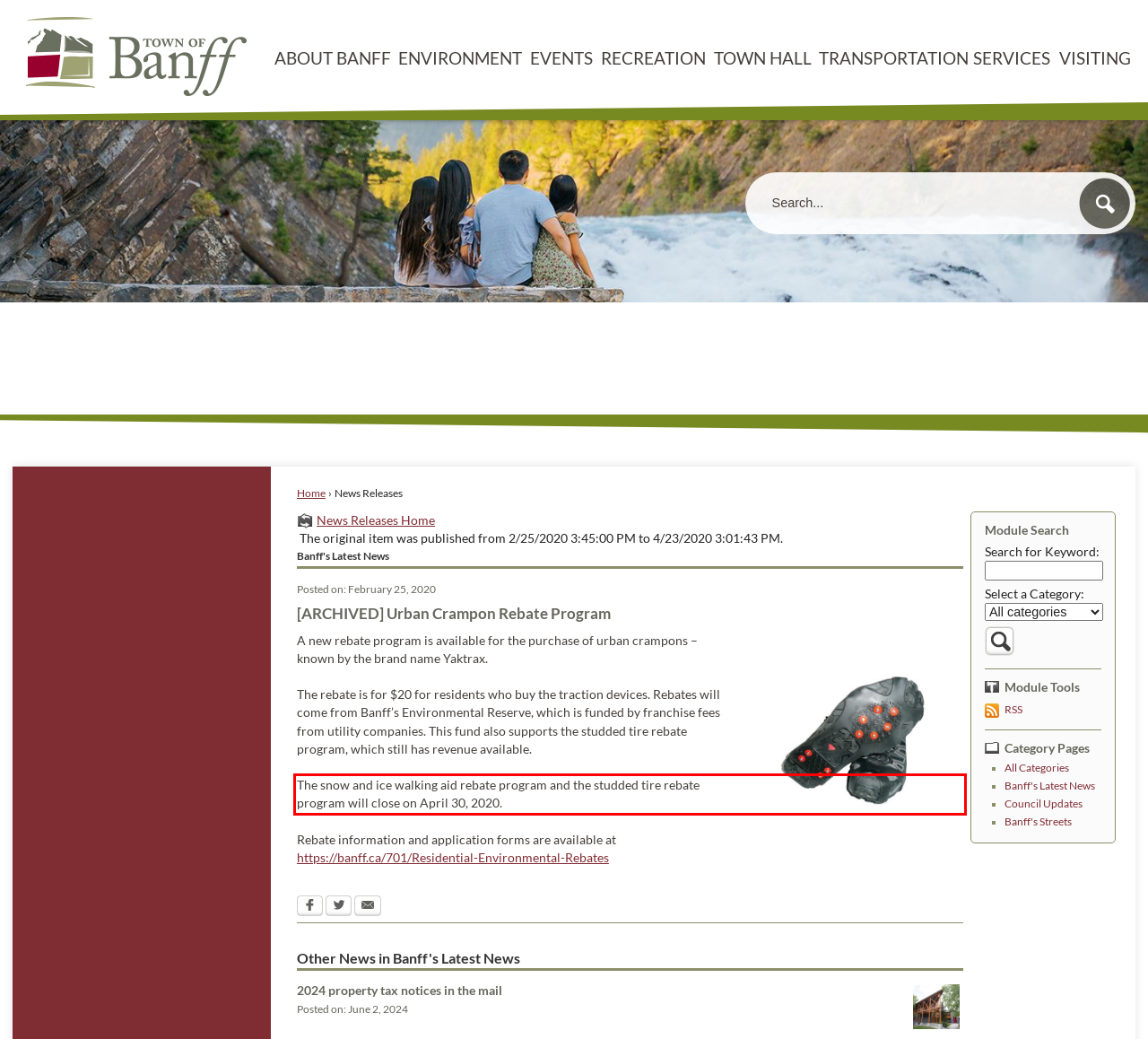Within the screenshot of the webpage, locate the red bounding box and use OCR to identify and provide the text content inside it.

The snow and ice walking aid rebate program and the studded tire rebate program will close on April 30, 2020.